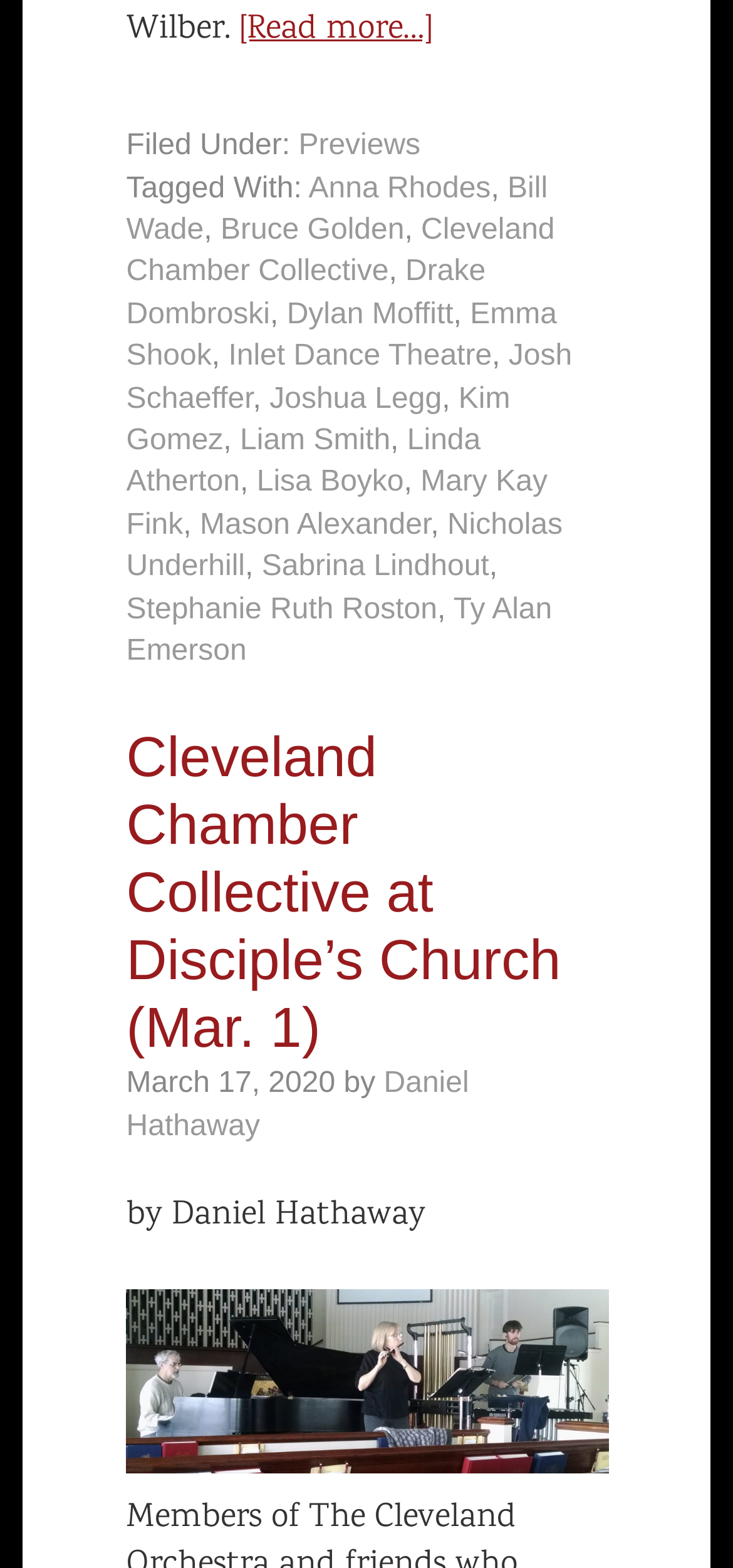Locate the bounding box of the UI element described by: "Inlet Dance Theatre" in the given webpage screenshot.

[0.311, 0.217, 0.671, 0.238]